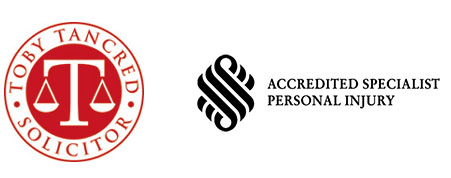What symbol is highlighted in the red background?
Please provide a detailed and thorough answer to the question.

The logo on the left side of the image features the name 'TOBY TANCRED' in bold type, accompanied by the title 'SOLICITOR', and is set against a red background highlighted with balanced scales, symbolizing justice and legal expertise.